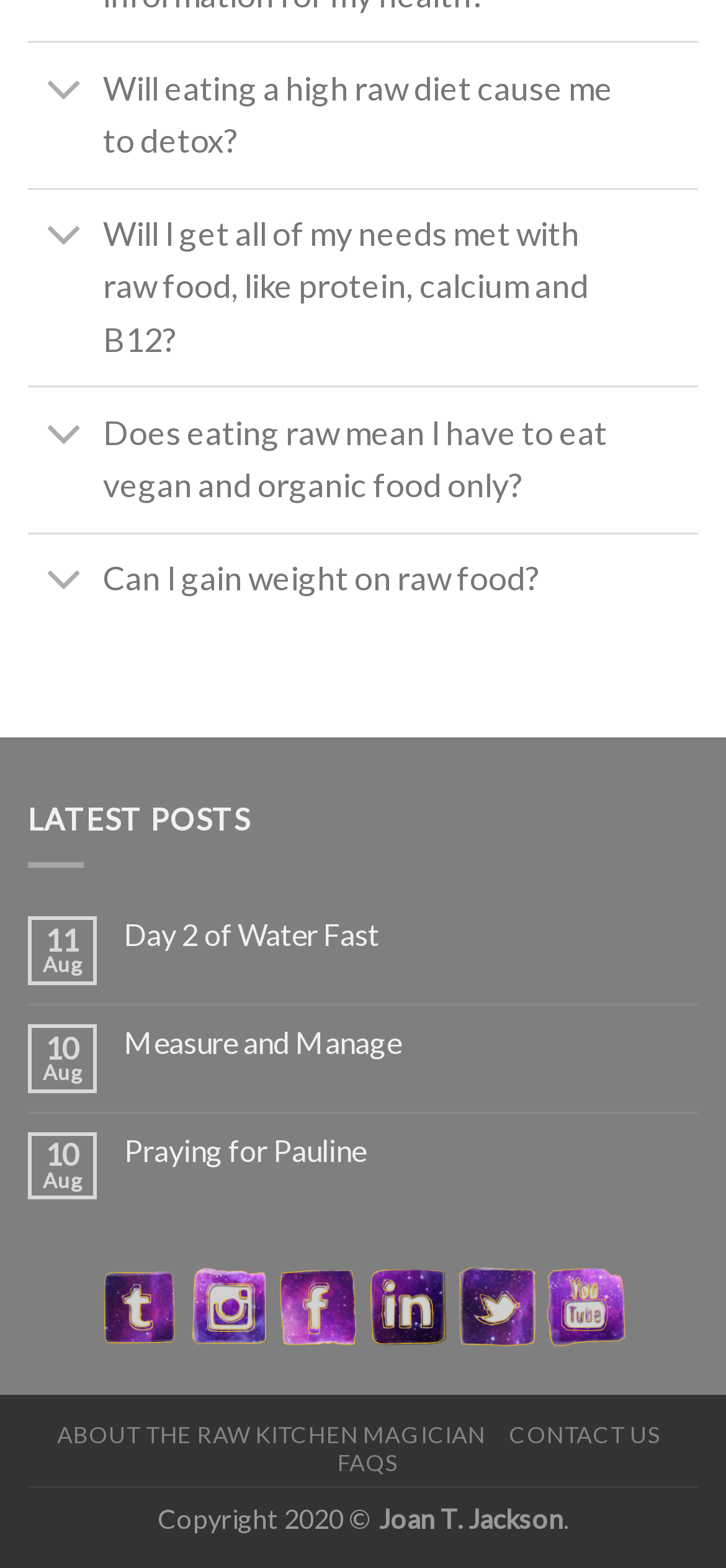What is the date of the second latest post? Look at the image and give a one-word or short phrase answer.

10 Aug